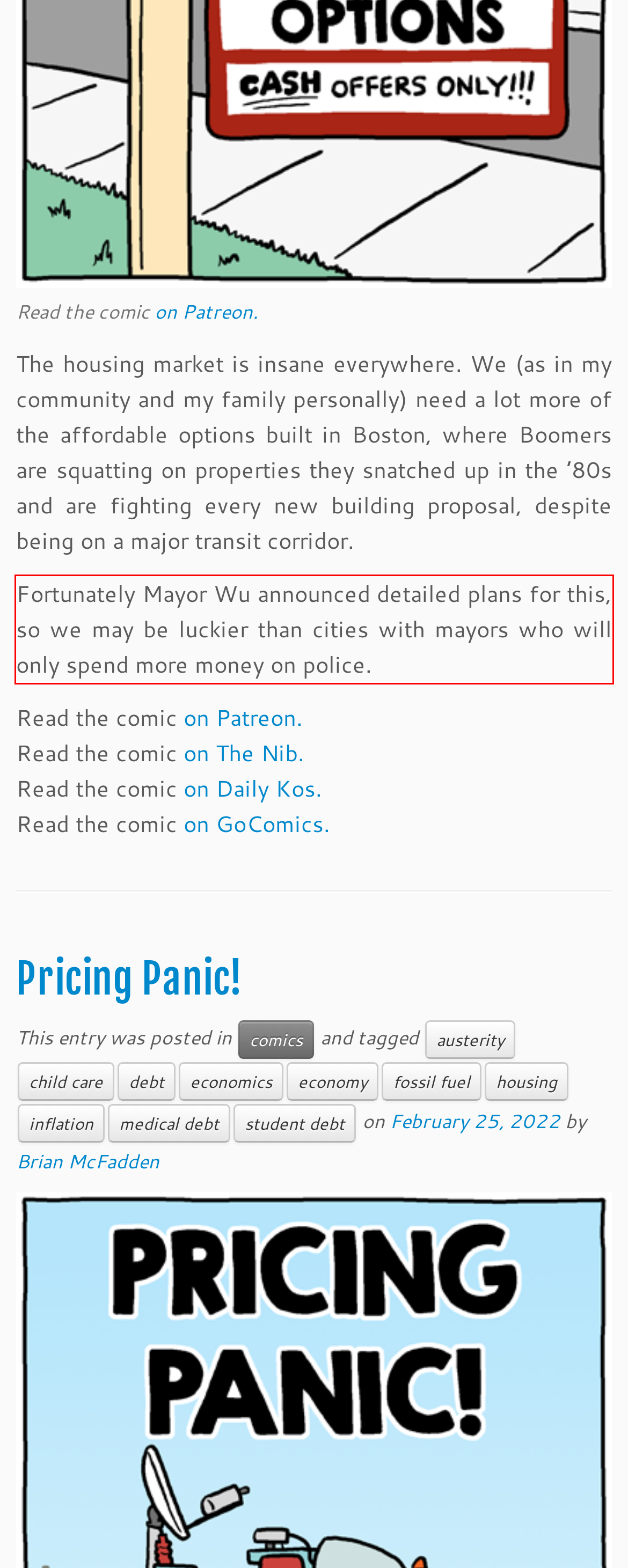Within the screenshot of the webpage, locate the red bounding box and use OCR to identify and provide the text content inside it.

Fortunately Mayor Wu announced detailed plans for this, so we may be luckier than cities with mayors who will only spend more money on police.